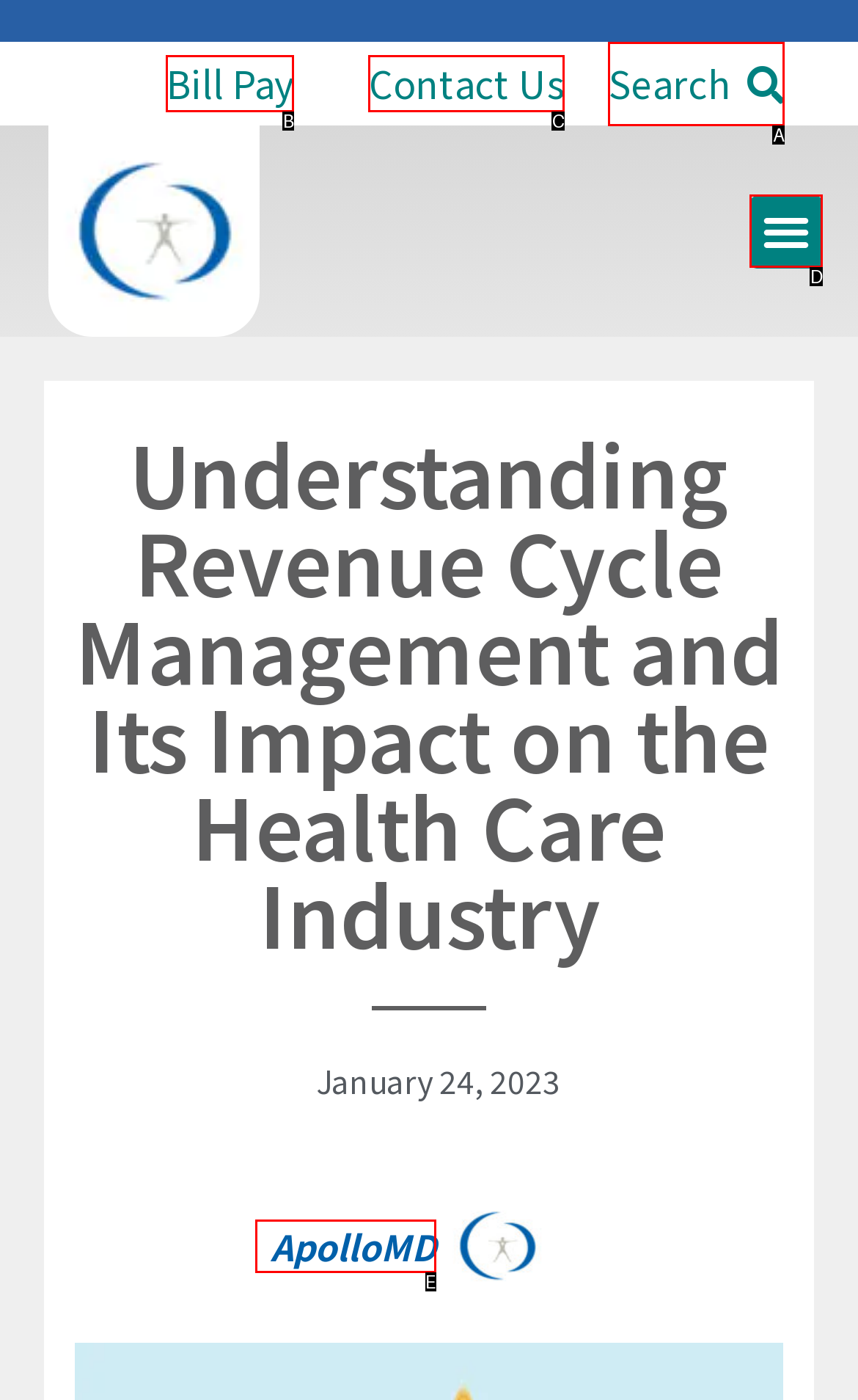Given the description: Bill Pay, identify the HTML element that corresponds to it. Respond with the letter of the correct option.

B